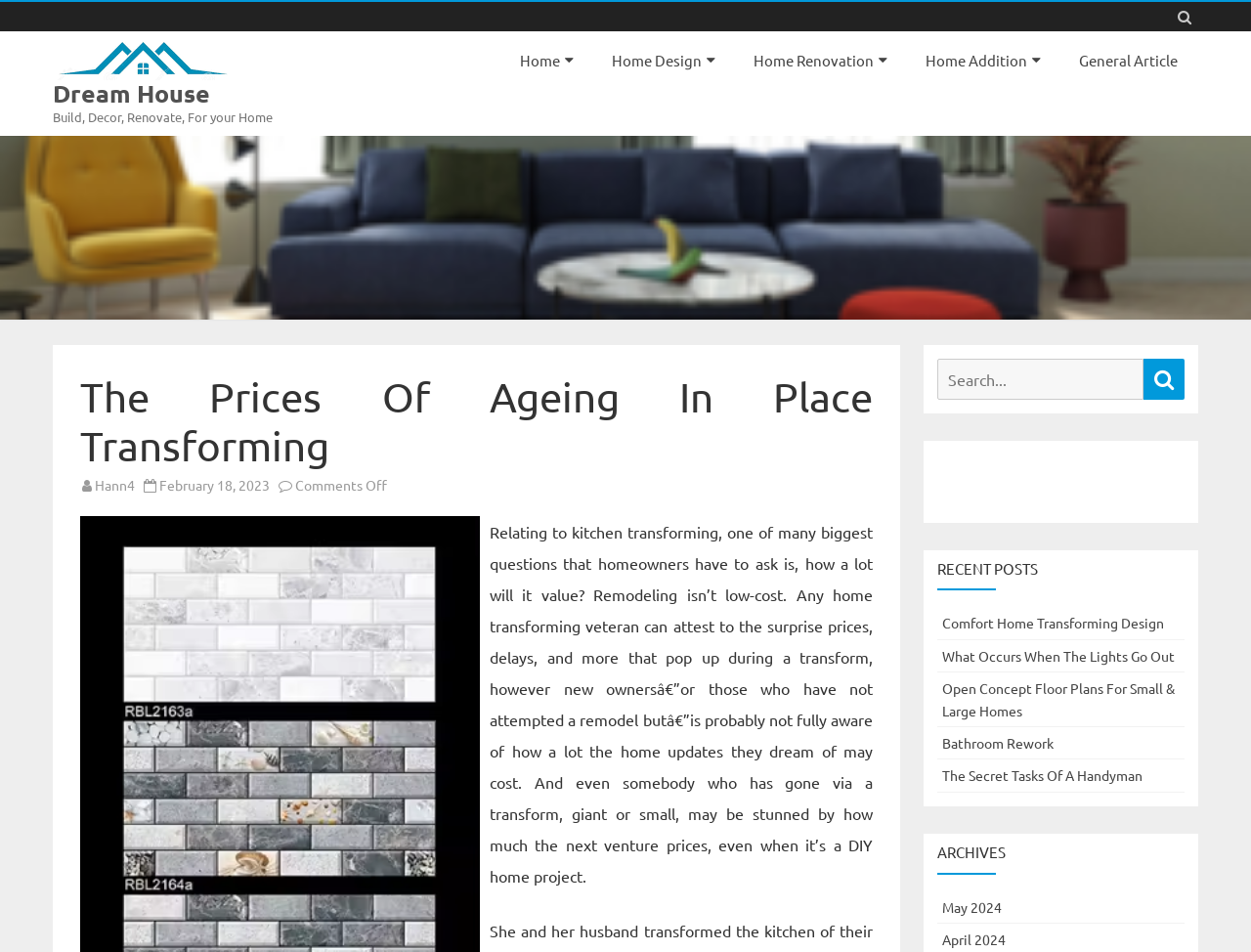Give a comprehensive overview of the webpage, including key elements.

The webpage is about home renovation and transformation, specifically focusing on kitchen remodeling. At the top left corner, there is a logo of "Dream House" with a link to the website's homepage. Next to it, there is a tagline "Build, Decor, Renovate, For your Home". 

On the top right corner, there is a navigation menu with links to different sections of the website, including "Home", "Home Design", "Home Renovation", "Home Addition", and "General Article". 

Below the navigation menu, there is a large banner image with the title "The Prices Of Ageing In Place Transforming" in a prominent font. The title is followed by the author's name "Hann4" and the date "February 18, 2023". 

The main content of the webpage is an article that discusses the costs associated with kitchen remodeling. The article starts with a question that many homeowners ask, "How much will it cost?" and goes on to explain that remodeling is not cheap and that there are often surprise costs, delays, and more that can pop up during a transformation. 

On the right side of the webpage, there is a search bar with a button to search for specific topics. Below the search bar, there are links to recent posts, including "Comfort Home Transforming Design", "What Occurs When The Lights Go Out", and "Open Concept Floor Plans For Small & Large Homes". 

Further down, there is a section titled "ARCHIVES" with links to past articles organized by month, including "May 2024" and "April 2024".